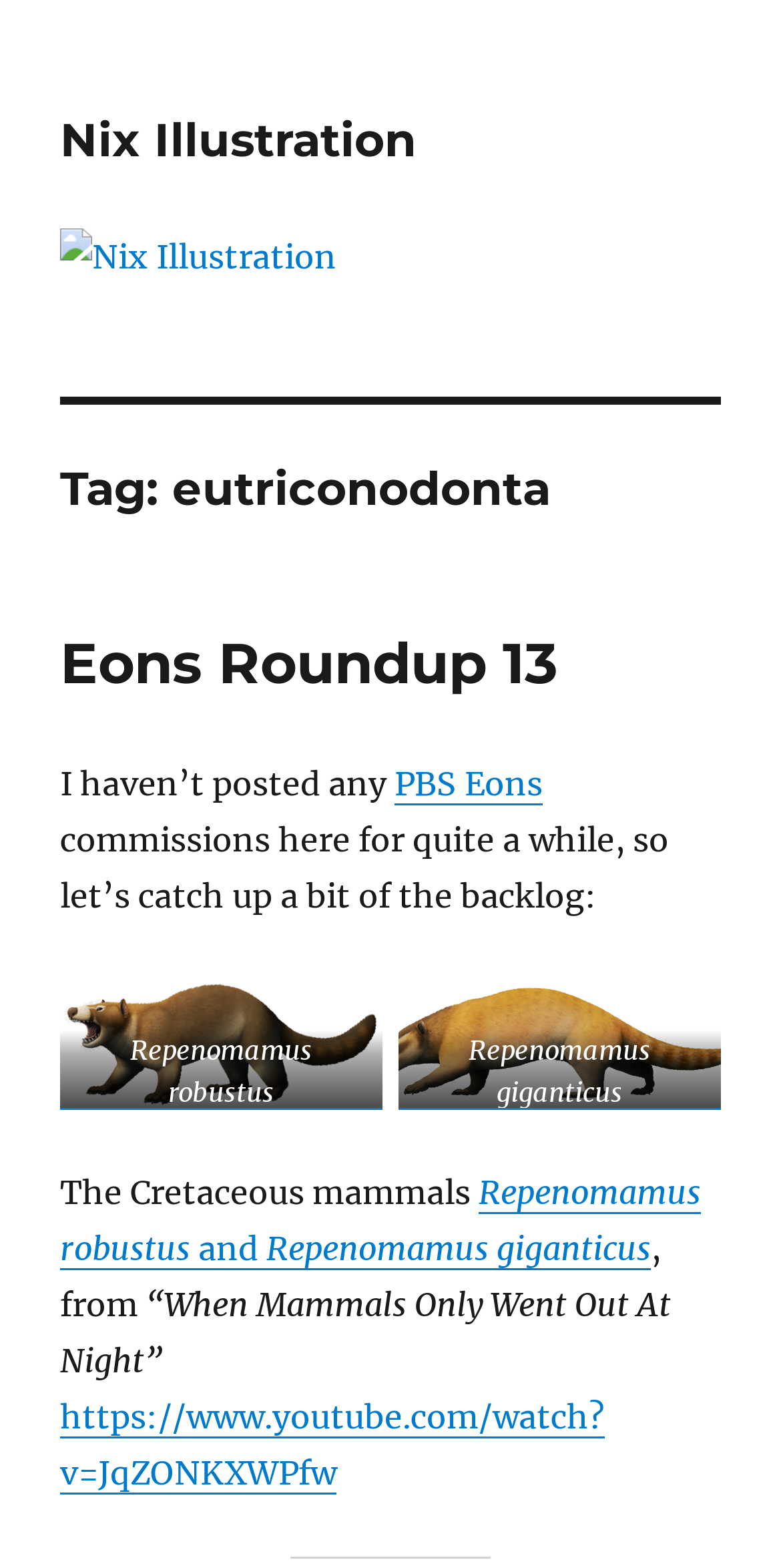Provide the bounding box coordinates of the section that needs to be clicked to accomplish the following instruction: "Click on the link to PBS Eons."

[0.505, 0.486, 0.695, 0.512]